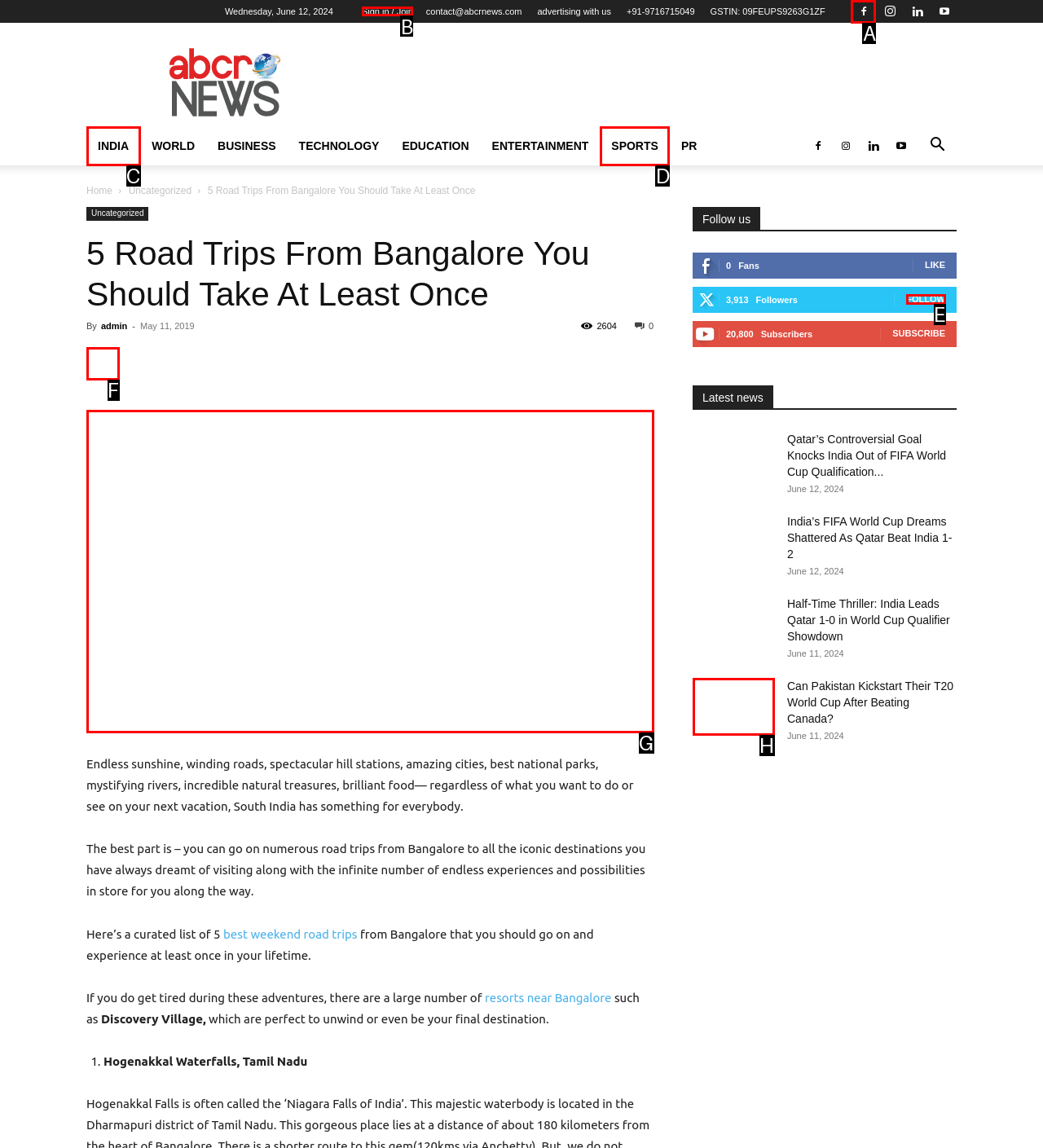Which option should be clicked to complete this task: Sign in or join
Reply with the letter of the correct choice from the given choices.

B